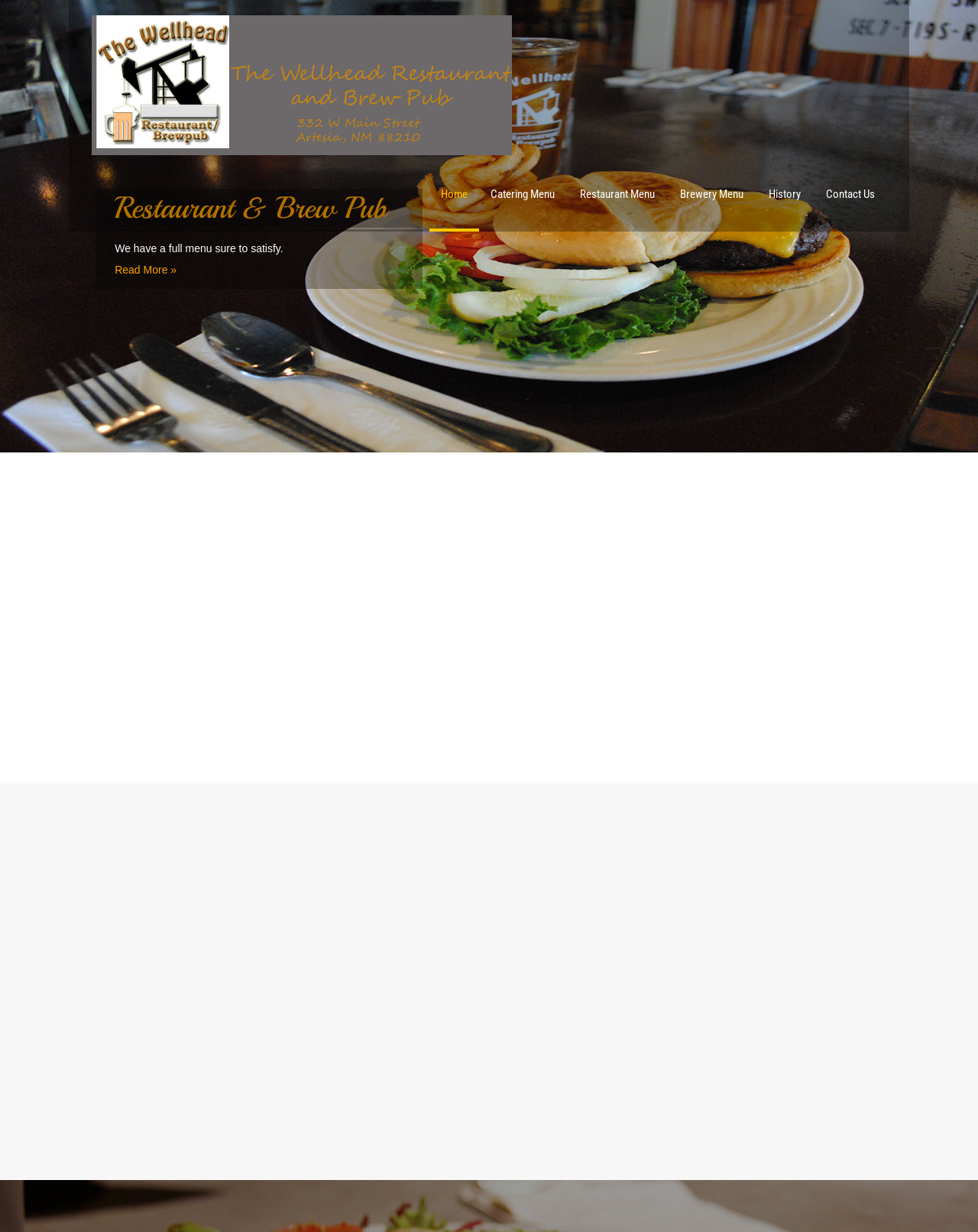Determine the main headline from the webpage and extract its text.

The Wellhead Restaurant and Brew Pub